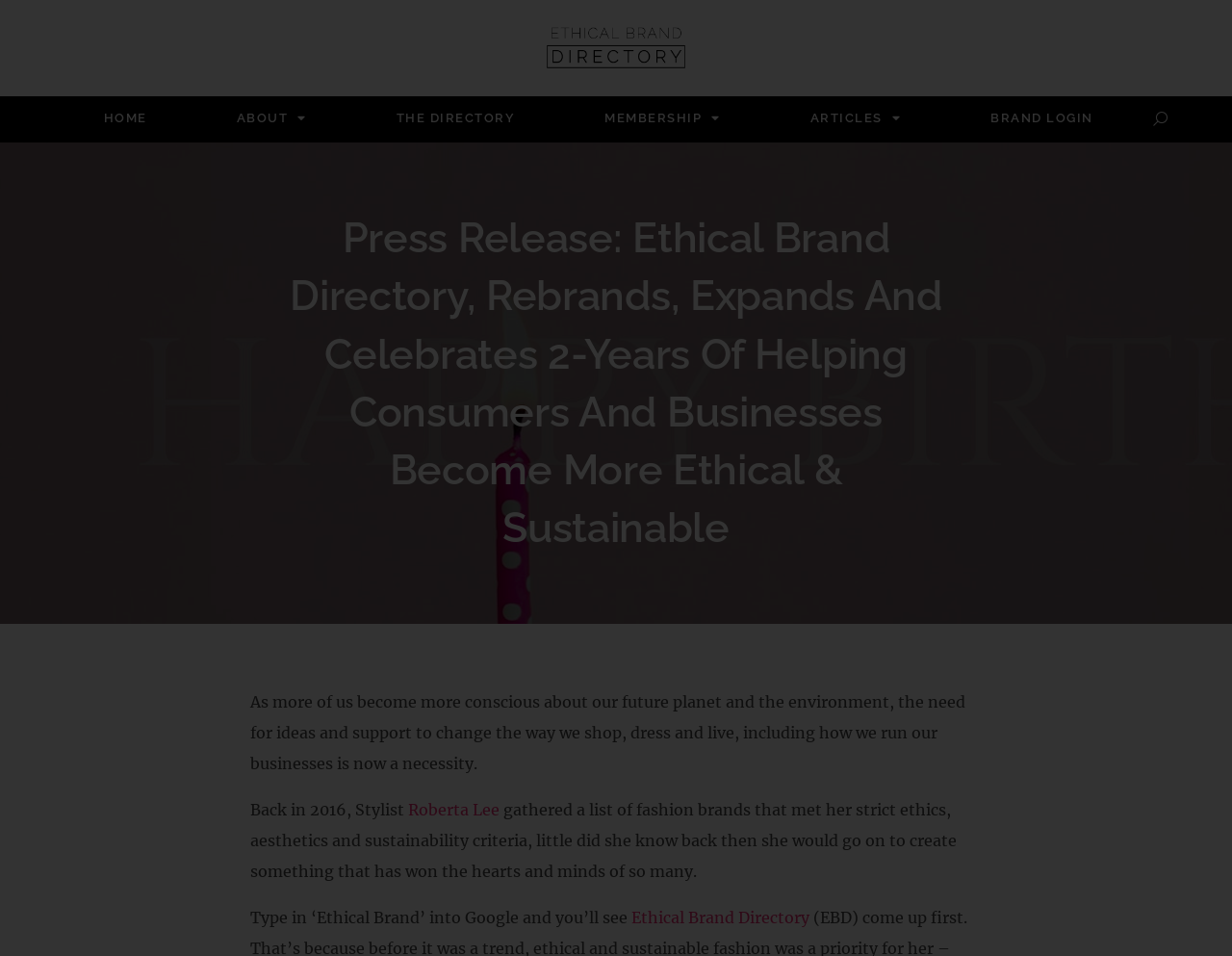Examine the image and give a thorough answer to the following question:
What is the topic of the press release?

The press release is about the Ethical Brand Directory rebranding and celebrating its 2-year anniversary, as indicated by the heading 'Press Release: Ethical Brand Directory, Rebrands, Expands And Celebrates 2-Years Of Helping Consumers And Businesses Become More Ethical & Sustainable'.